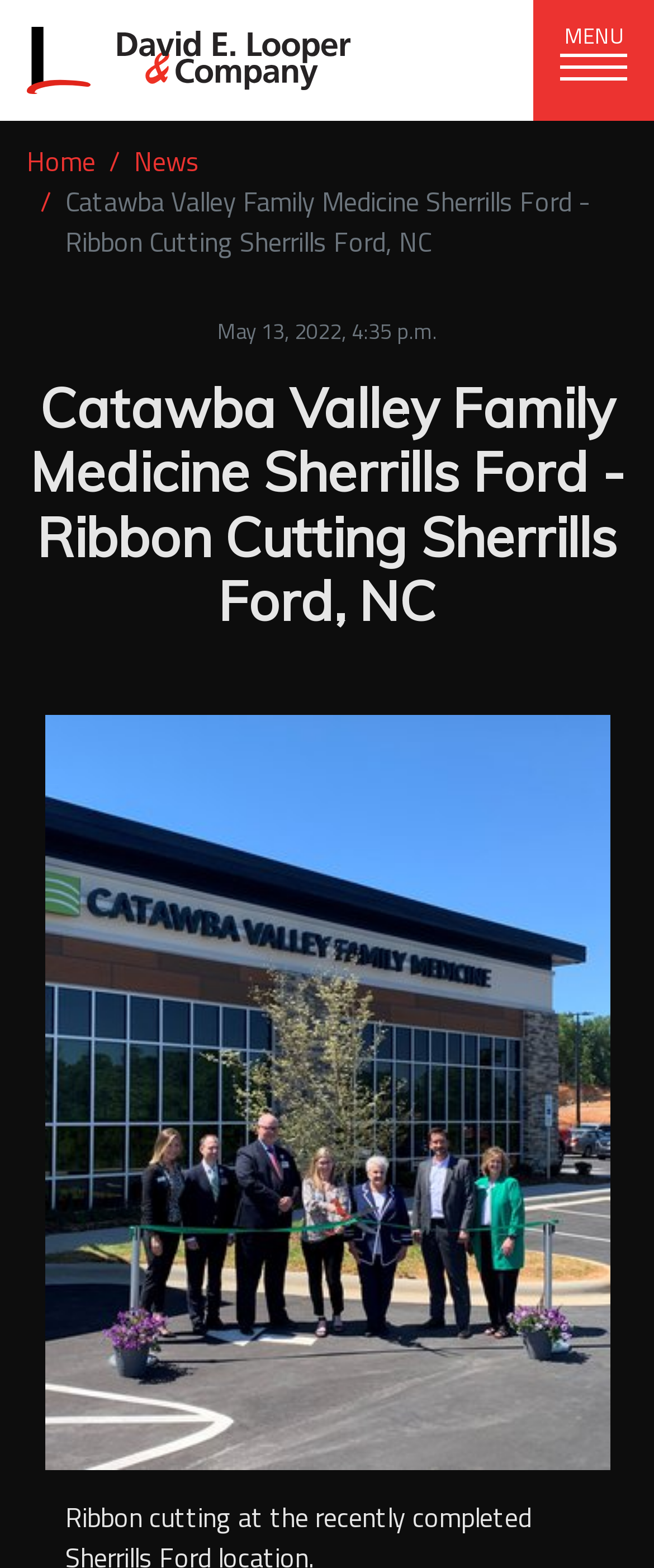Show the bounding box coordinates of the region that should be clicked to follow the instruction: "View the news page."

[0.349, 0.429, 0.651, 0.478]